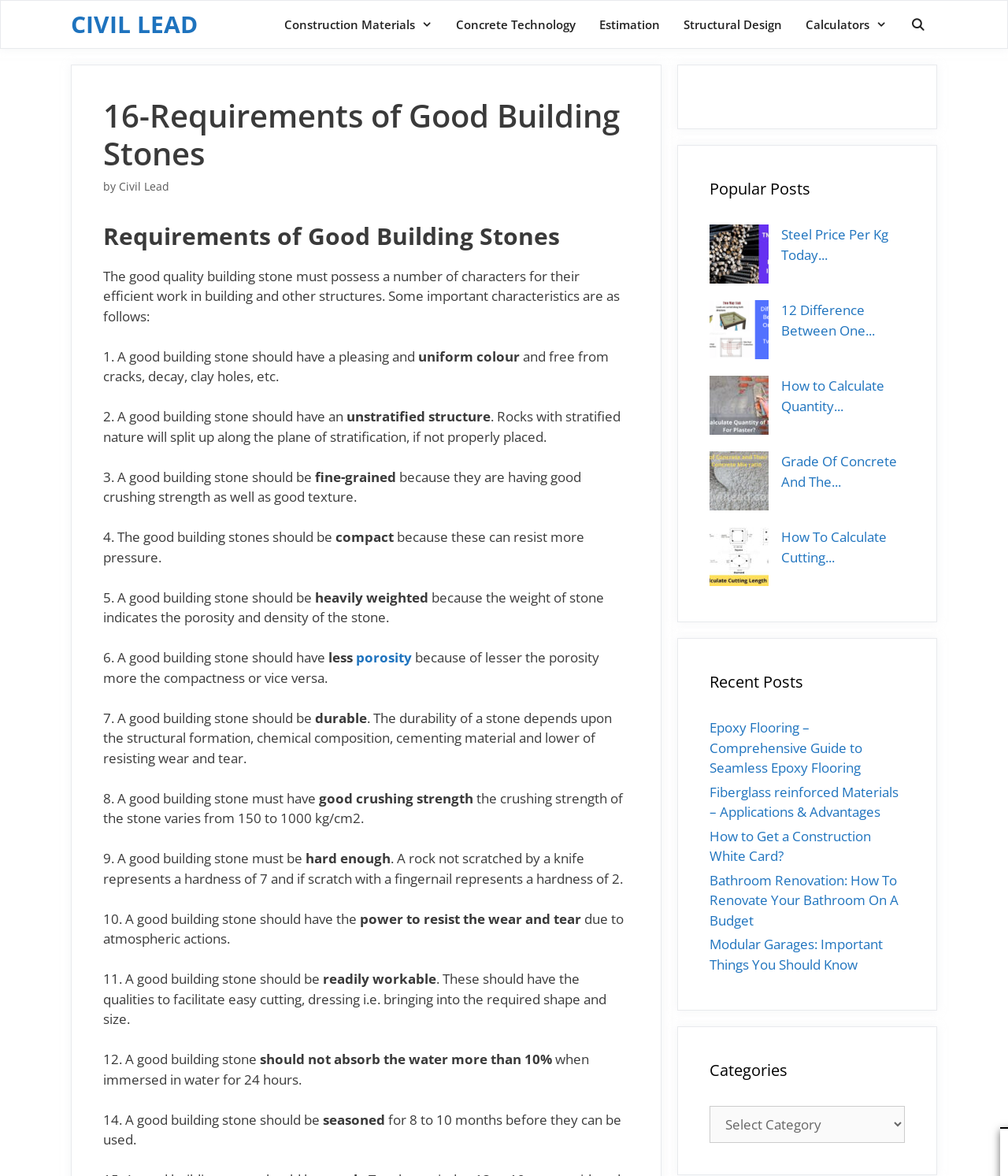Identify the bounding box coordinates of the clickable section necessary to follow the following instruction: "View the 'Popular Posts' section". The coordinates should be presented as four float numbers from 0 to 1, i.e., [left, top, right, bottom].

[0.704, 0.151, 0.898, 0.171]